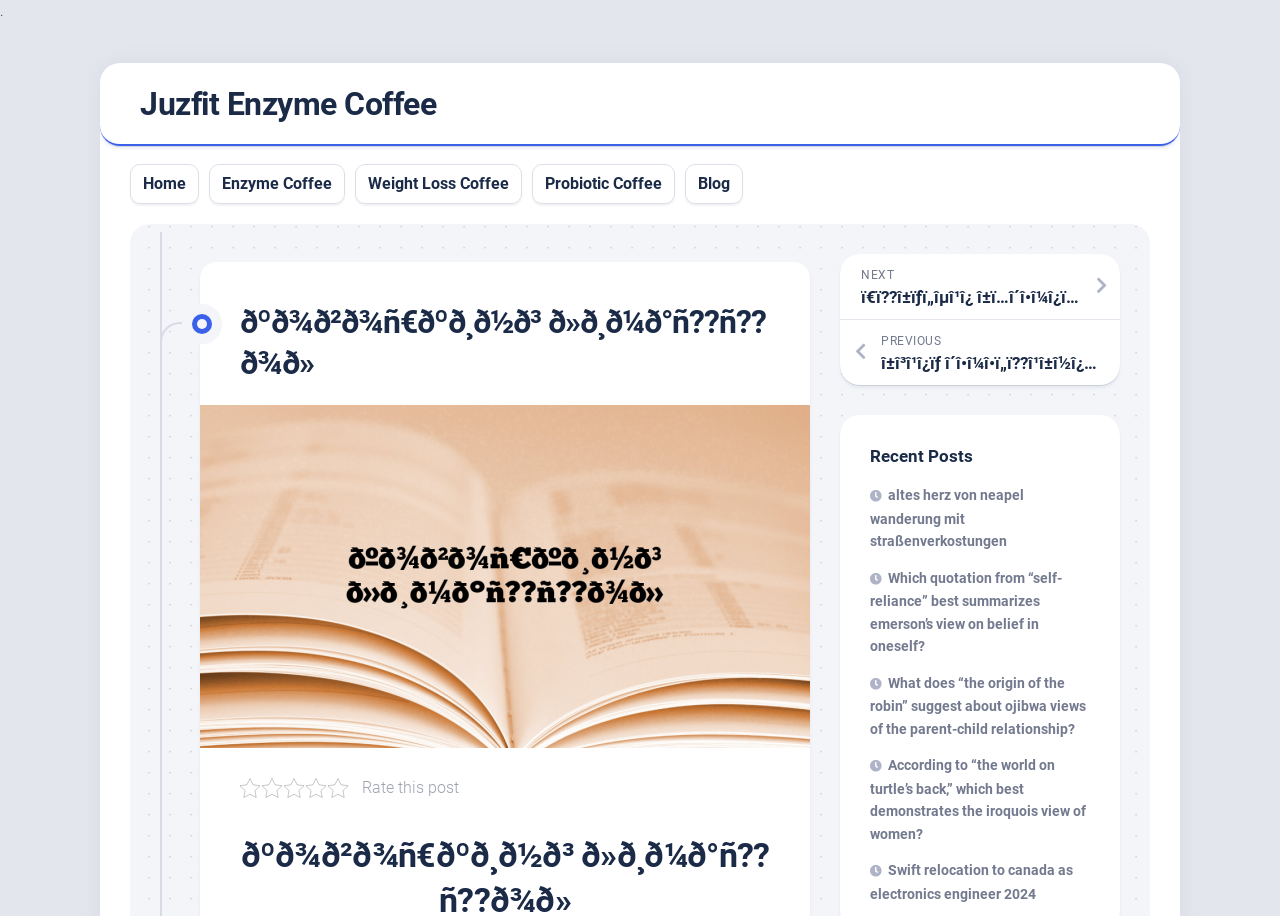Please identify the bounding box coordinates of the area that needs to be clicked to follow this instruction: "Read the post about altes herz von neapel wanderung mit straßenverkostungen".

[0.68, 0.532, 0.8, 0.599]